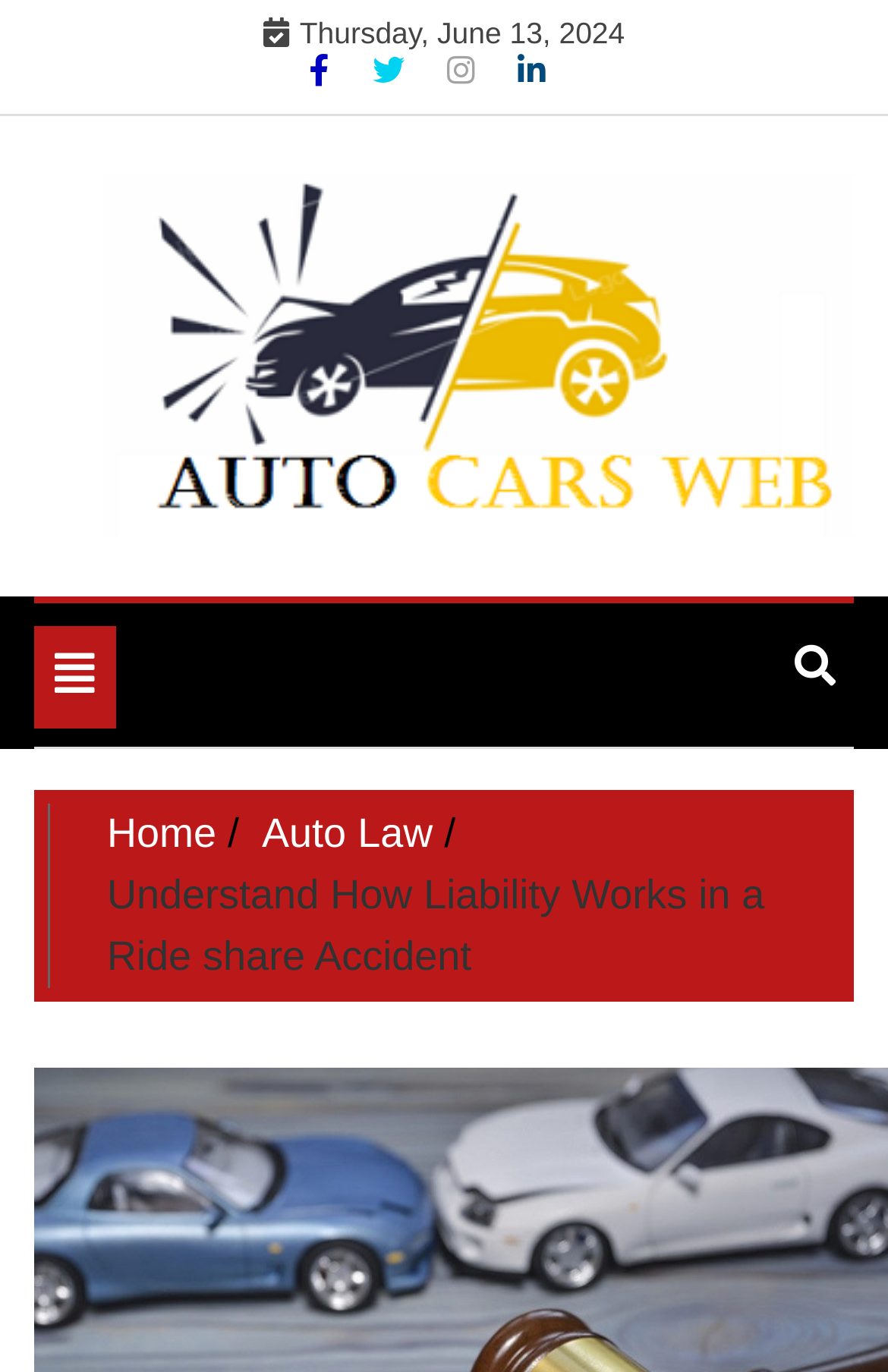Given the description: "Staff", determine the bounding box coordinates of the UI element. The coordinates should be formatted as four float numbers between 0 and 1, [left, top, right, bottom].

None